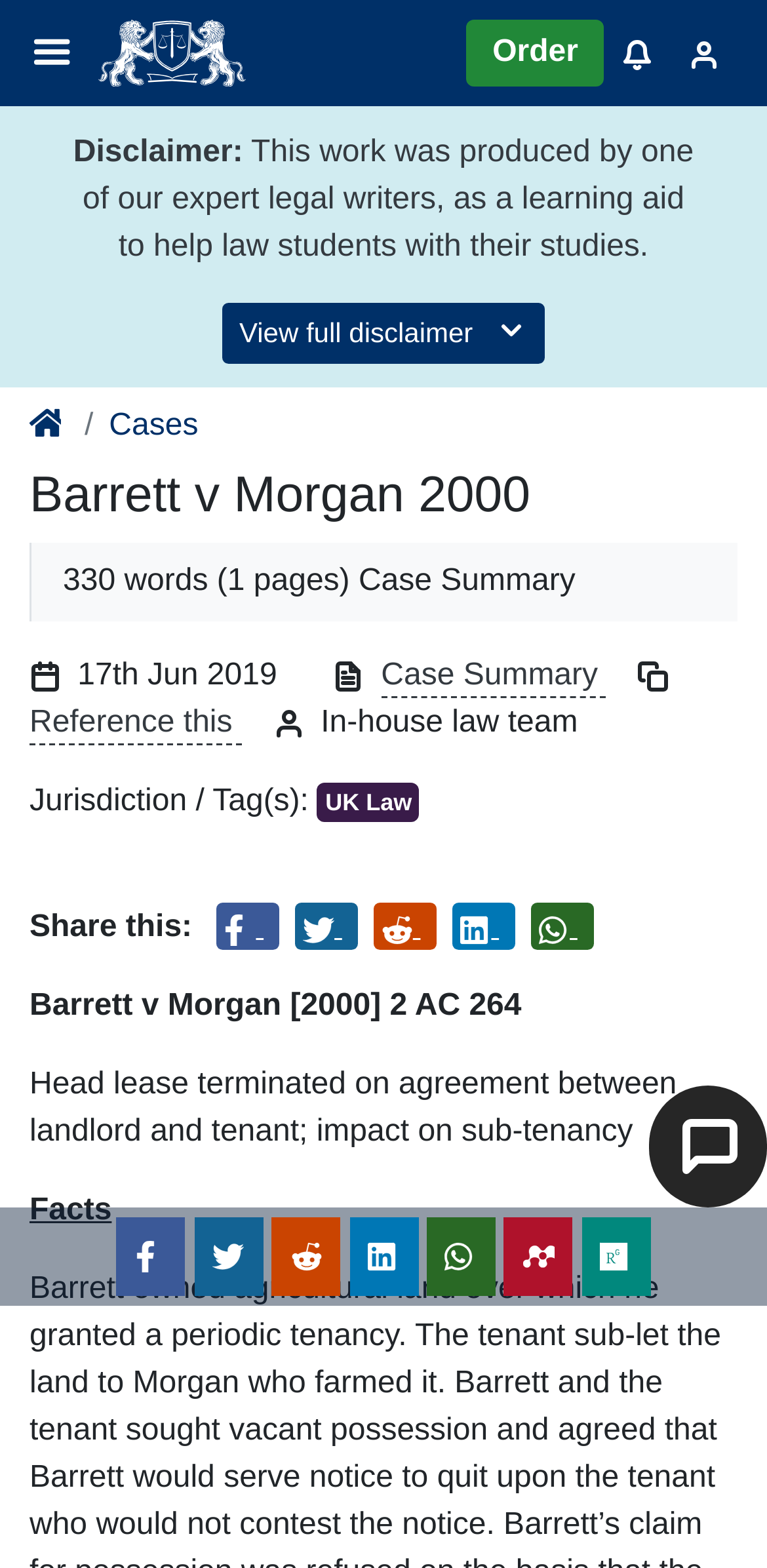Could you determine the bounding box coordinates of the clickable element to complete the instruction: "Click the menu button"? Provide the coordinates as four float numbers between 0 and 1, i.e., [left, top, right, bottom].

[0.038, 0.01, 0.128, 0.058]